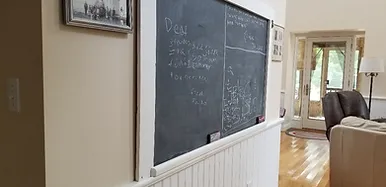What type of floor is in the background?
From the screenshot, provide a brief answer in one word or phrase.

Wooden floor